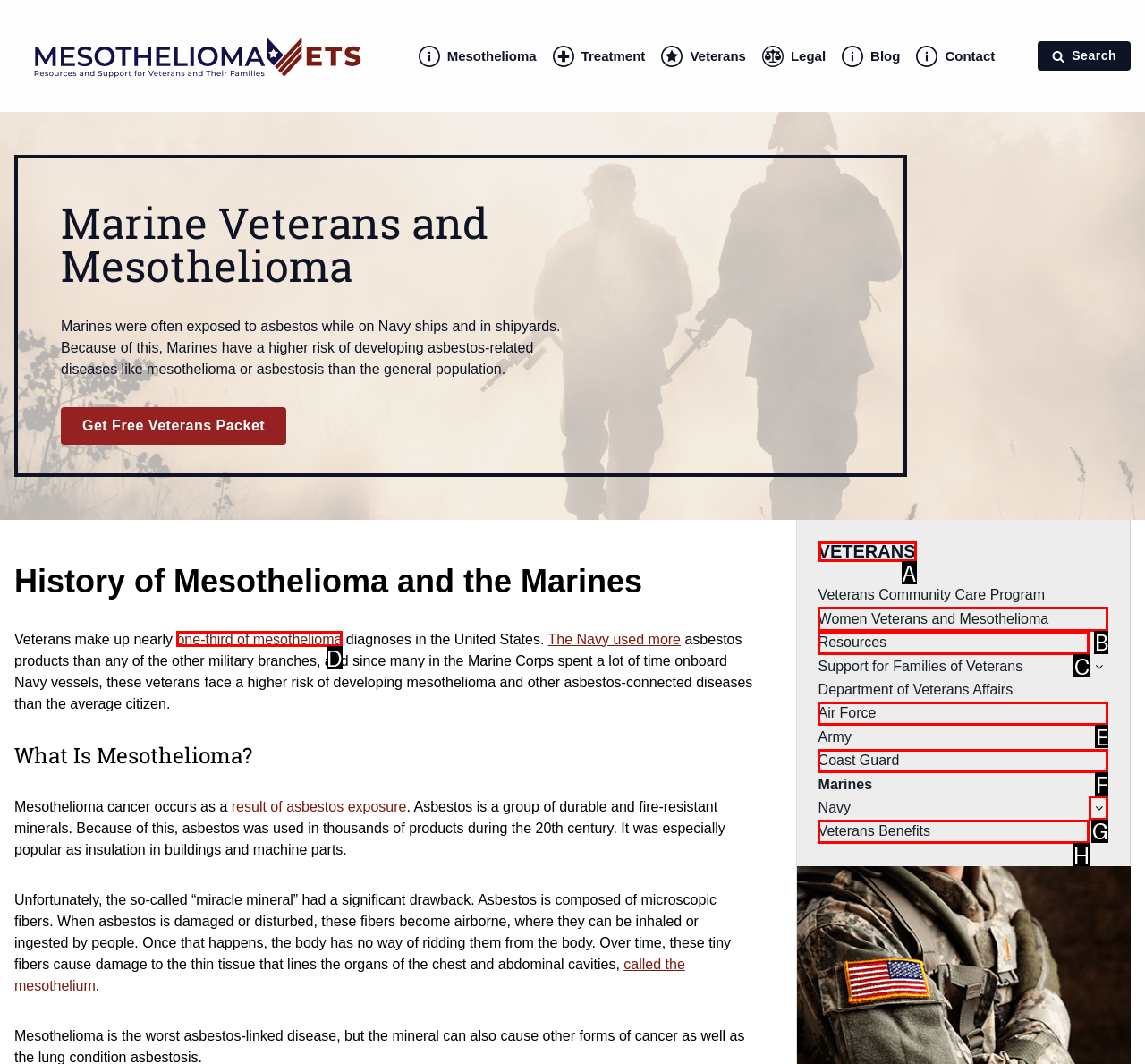To complete the task: Click the 'VETERANS' link, which option should I click? Answer with the appropriate letter from the provided choices.

A